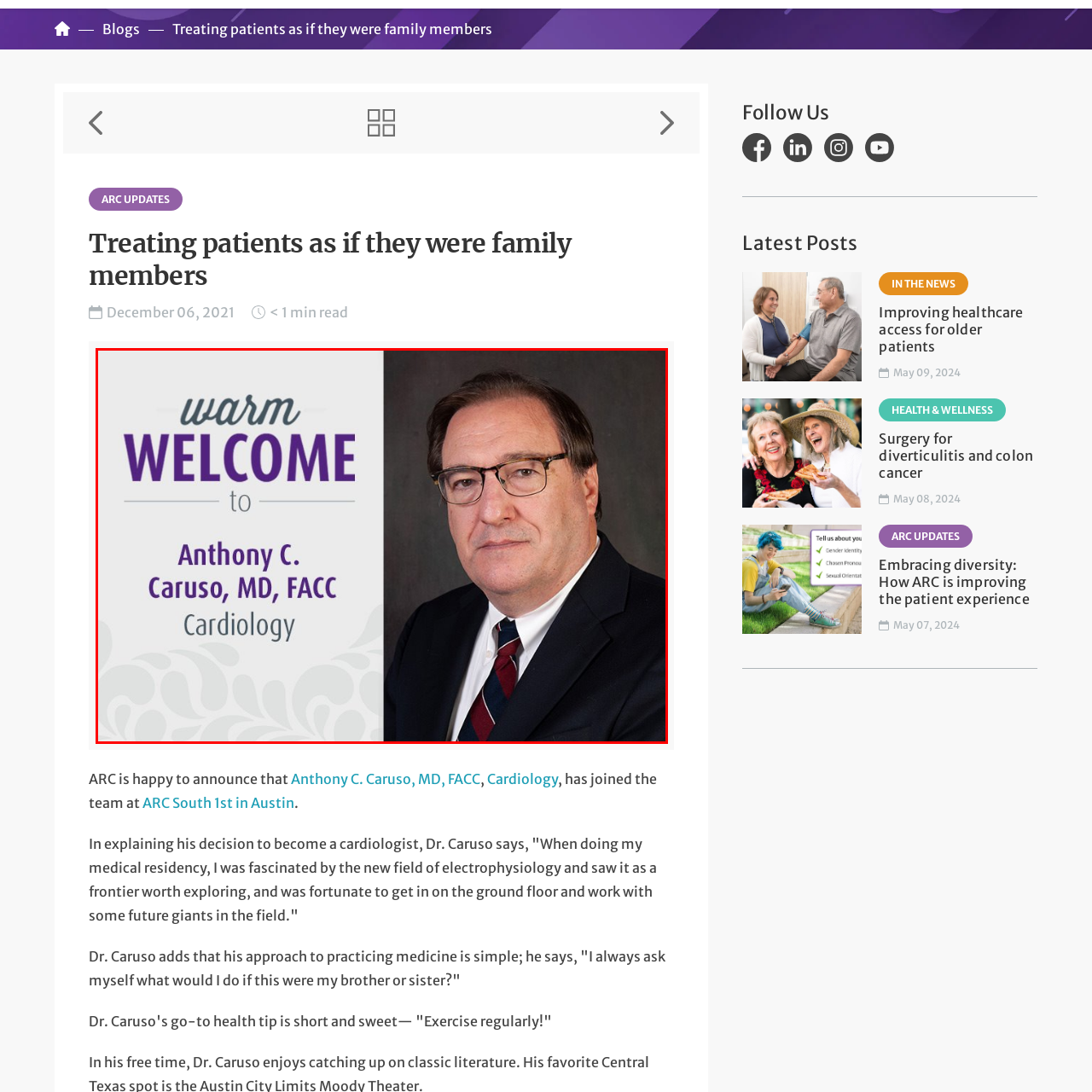Offer an in-depth caption for the image content enclosed by the red border.

The image features a professional portrait of Dr. Anthony C. Caruso, MD, FACC, who has recently joined the cardiology team. The background highlights a warm welcome with a stylish design, emphasizing the text "warm WELCOME to" in a welcoming font at the top. Below this, Dr. Caruso's name is prominently displayed in a bold purple font, followed by his medical designation and specialty—"Cardiology"—in a complementary style. The overall aesthetic communicates a positive and inviting atmosphere, reflecting the values of care and professionalism in the medical field. Dr. Caruso's demeanor suggests a friendly approach to patient care, resonating with the sentiment of treating patients as family members.